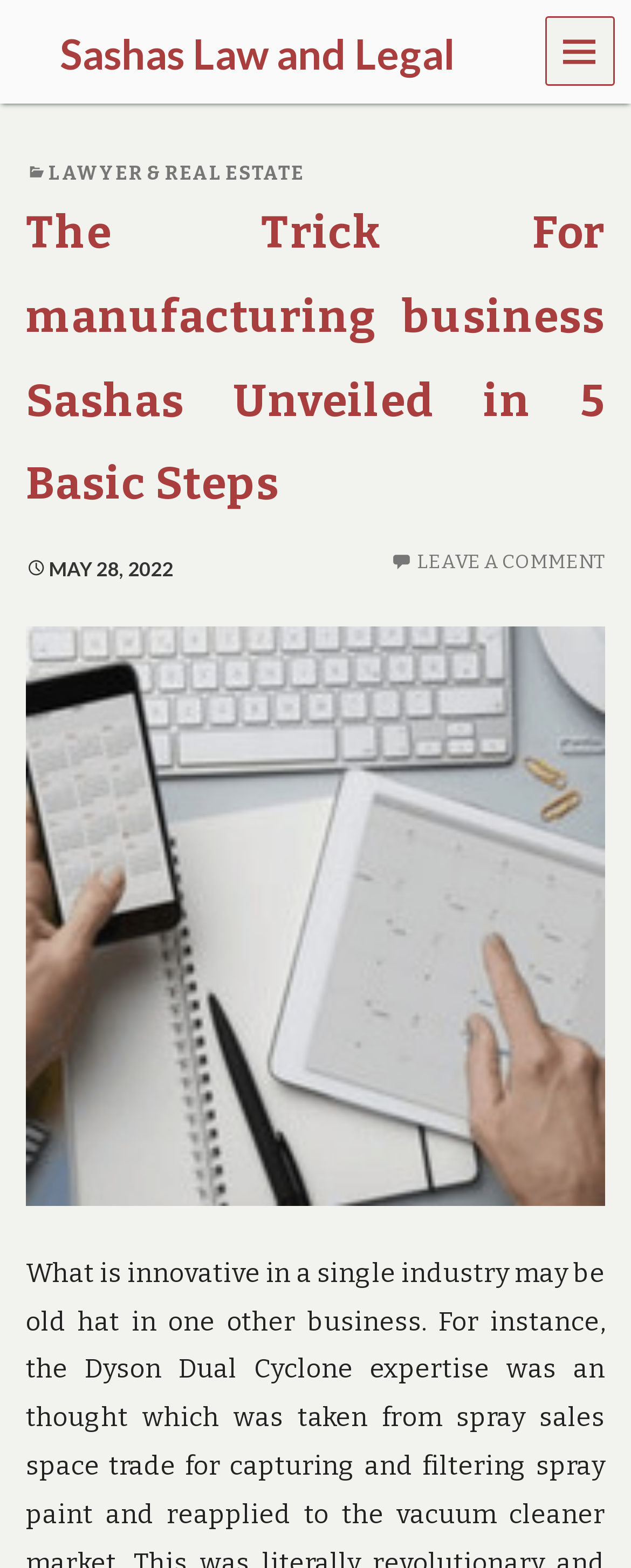What is the purpose of the 'LEAVE A COMMENT' link?
Answer with a single word or phrase, using the screenshot for reference.

to comment on the article